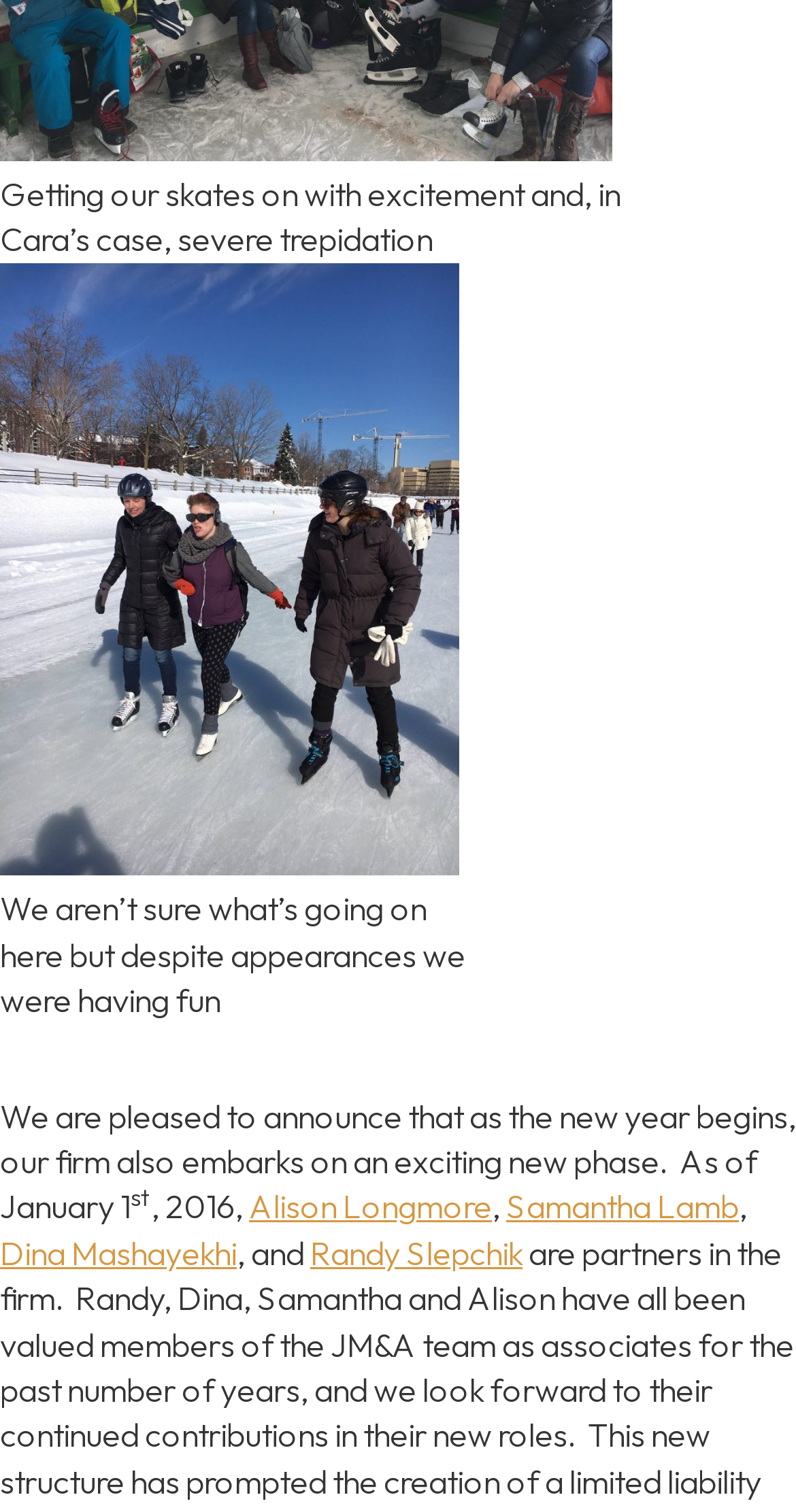What is the date mentioned in the announcement?
Provide a comprehensive and detailed answer to the question.

The date mentioned in the announcement is January 1, 2016. This date is mentioned as the start of the new year and the beginning of the firm's new phase, implying a significant milestone or change.